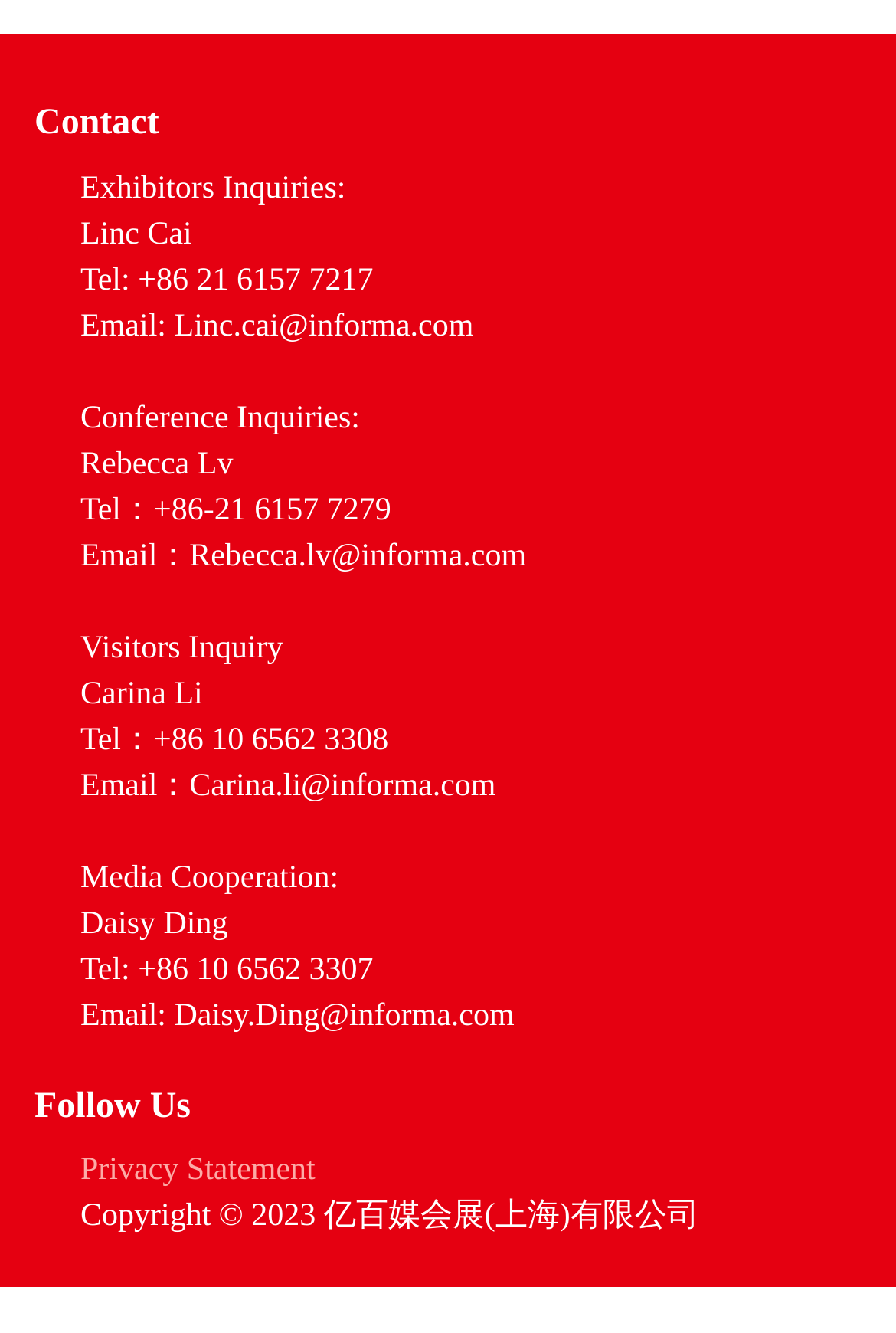Based on the element description "Privacy Statement", predict the bounding box coordinates of the UI element.

[0.09, 0.866, 0.352, 0.892]